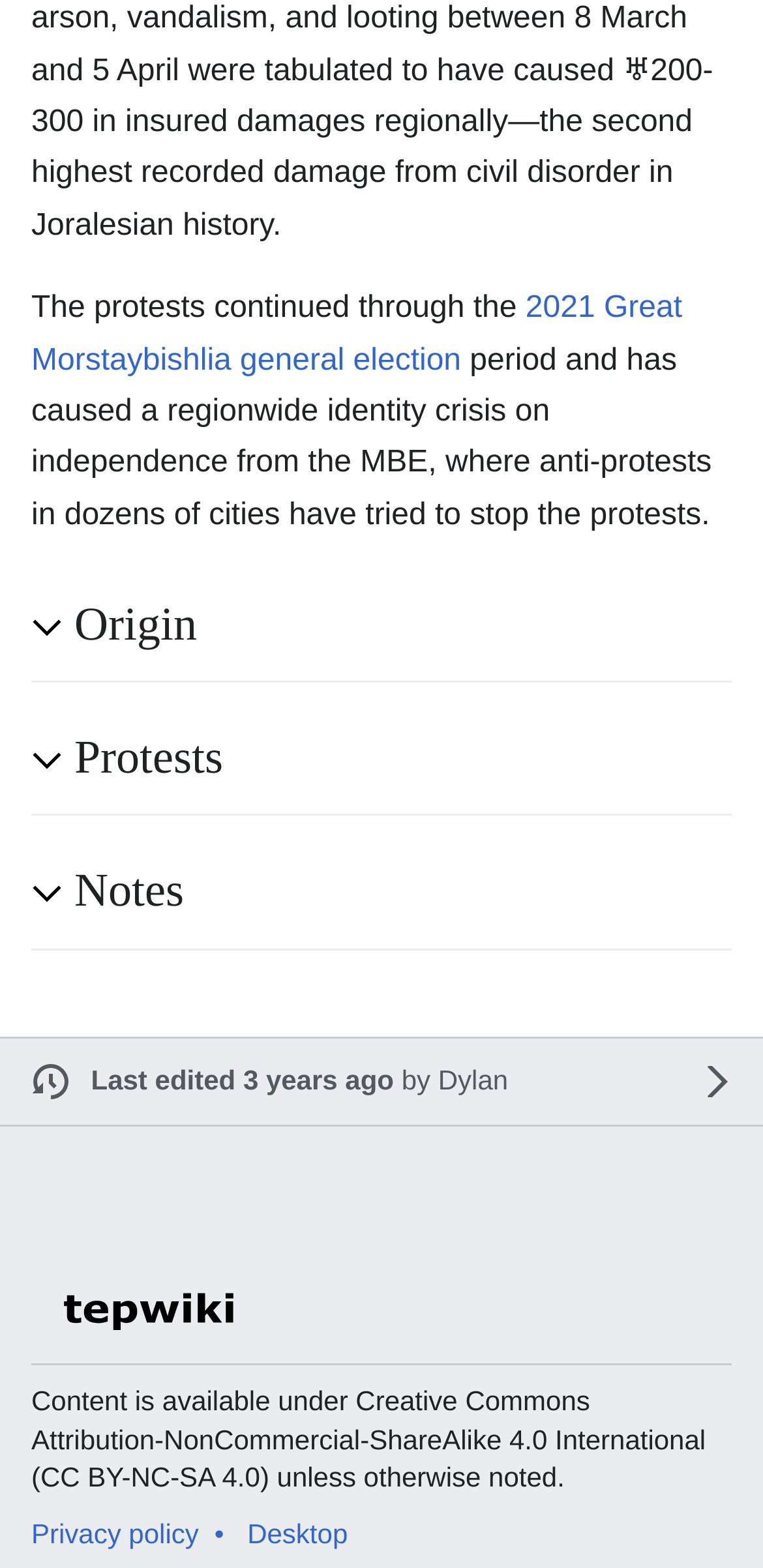Locate the bounding box of the UI element based on this description: "aria-label="Instagram"". Provide four float numbers between 0 and 1 as [left, top, right, bottom].

None